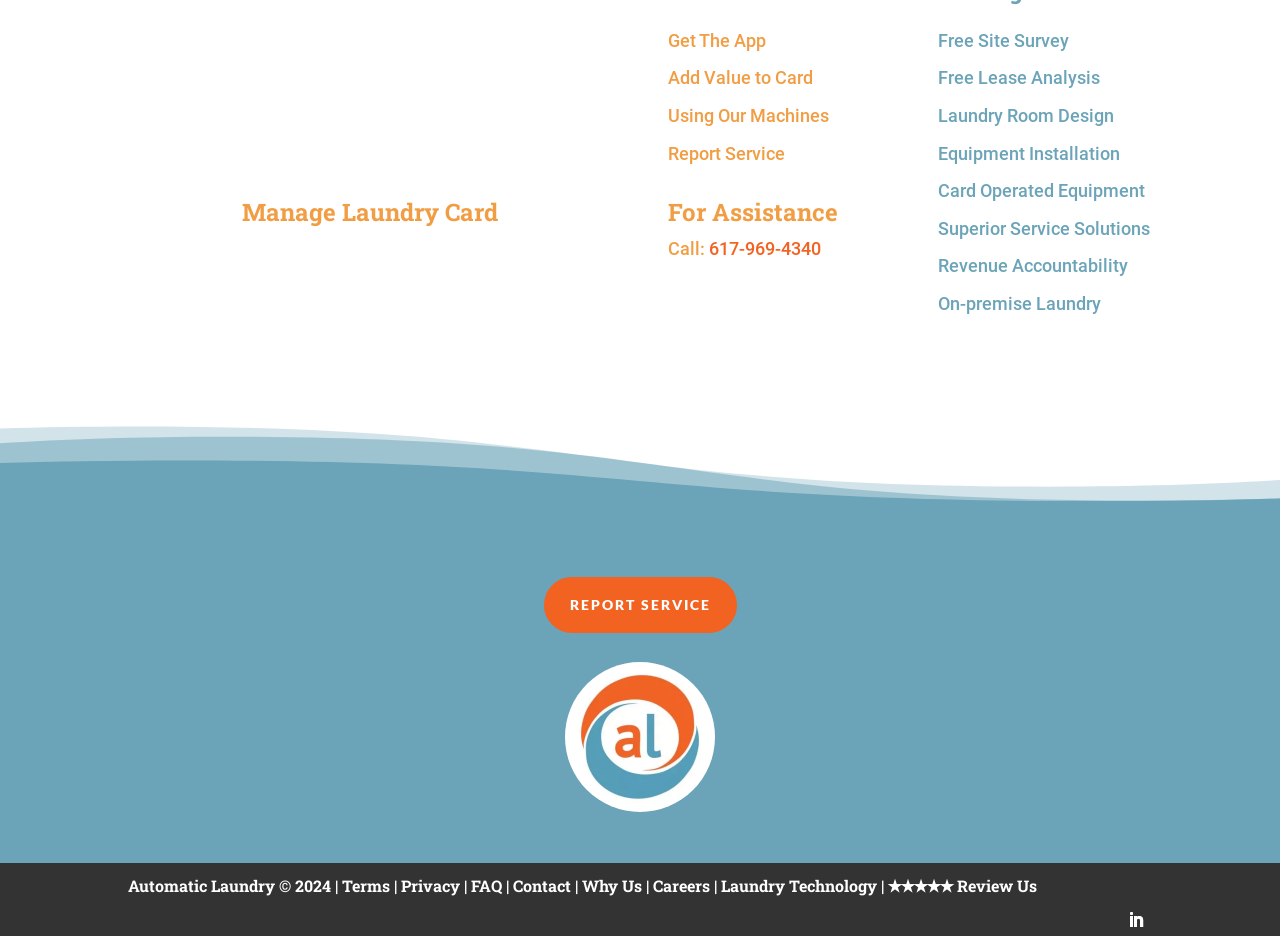Please predict the bounding box coordinates of the element's region where a click is necessary to complete the following instruction: "Click on 'Get The App'". The coordinates should be represented by four float numbers between 0 and 1, i.e., [left, top, right, bottom].

[0.522, 0.032, 0.599, 0.063]